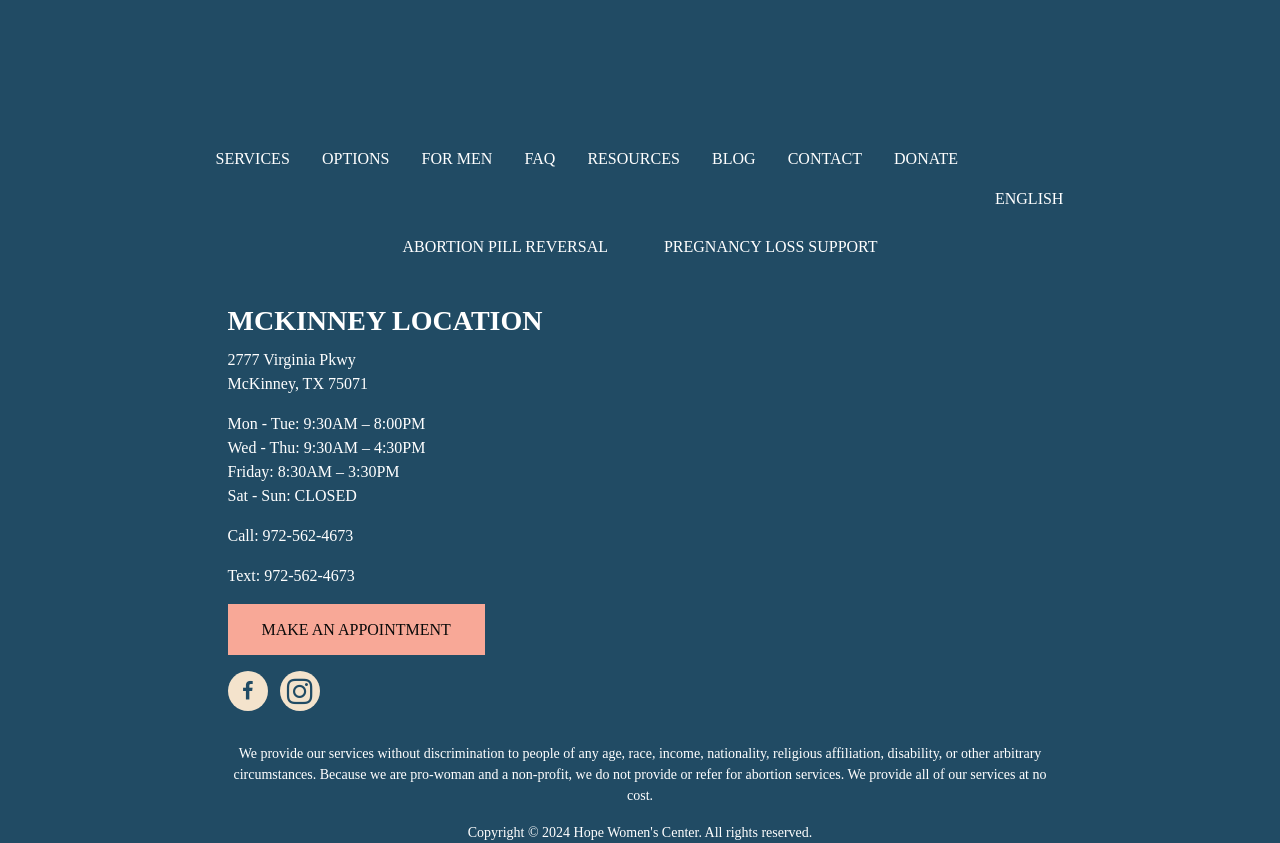What is the phone number to call?
Examine the image and give a concise answer in one word or a short phrase.

972-562-4673